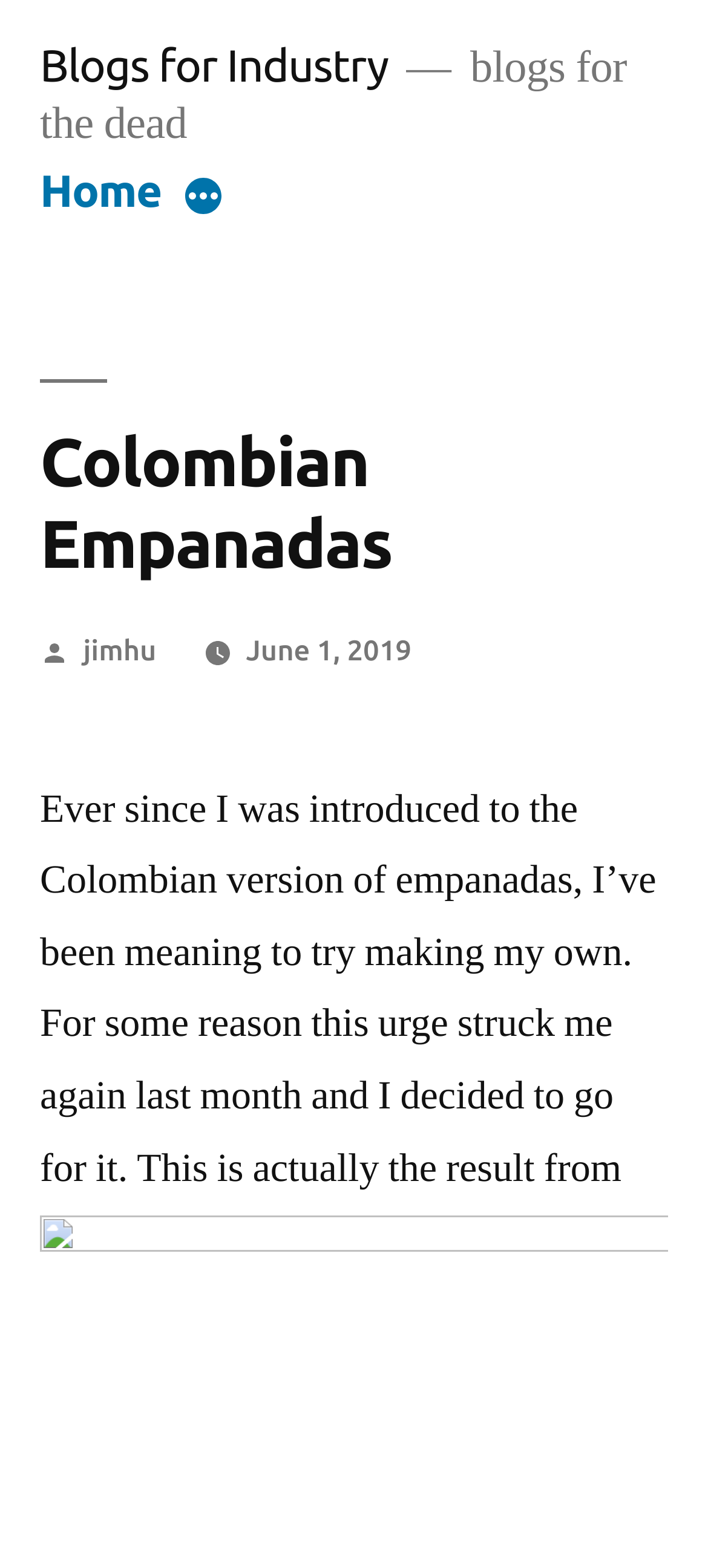What is the name of the author of the latest article?
Can you provide an in-depth and detailed response to the question?

I found the answer by looking at the text 'Posted by' which is followed by a link 'jimhu', indicating that jimhu is the author of the latest article.